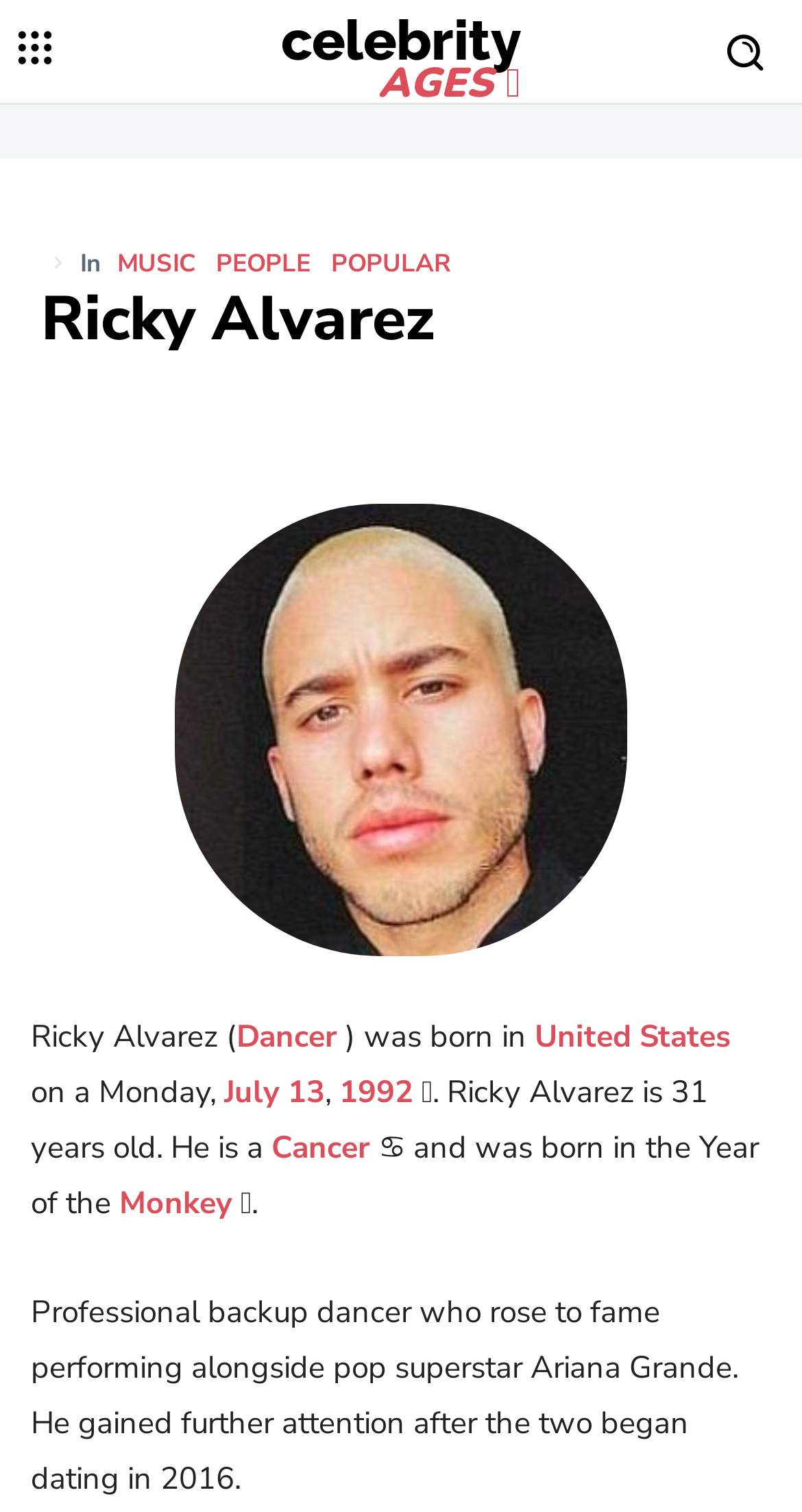Select the bounding box coordinates of the element I need to click to carry out the following instruction: "Toggle navigation".

None